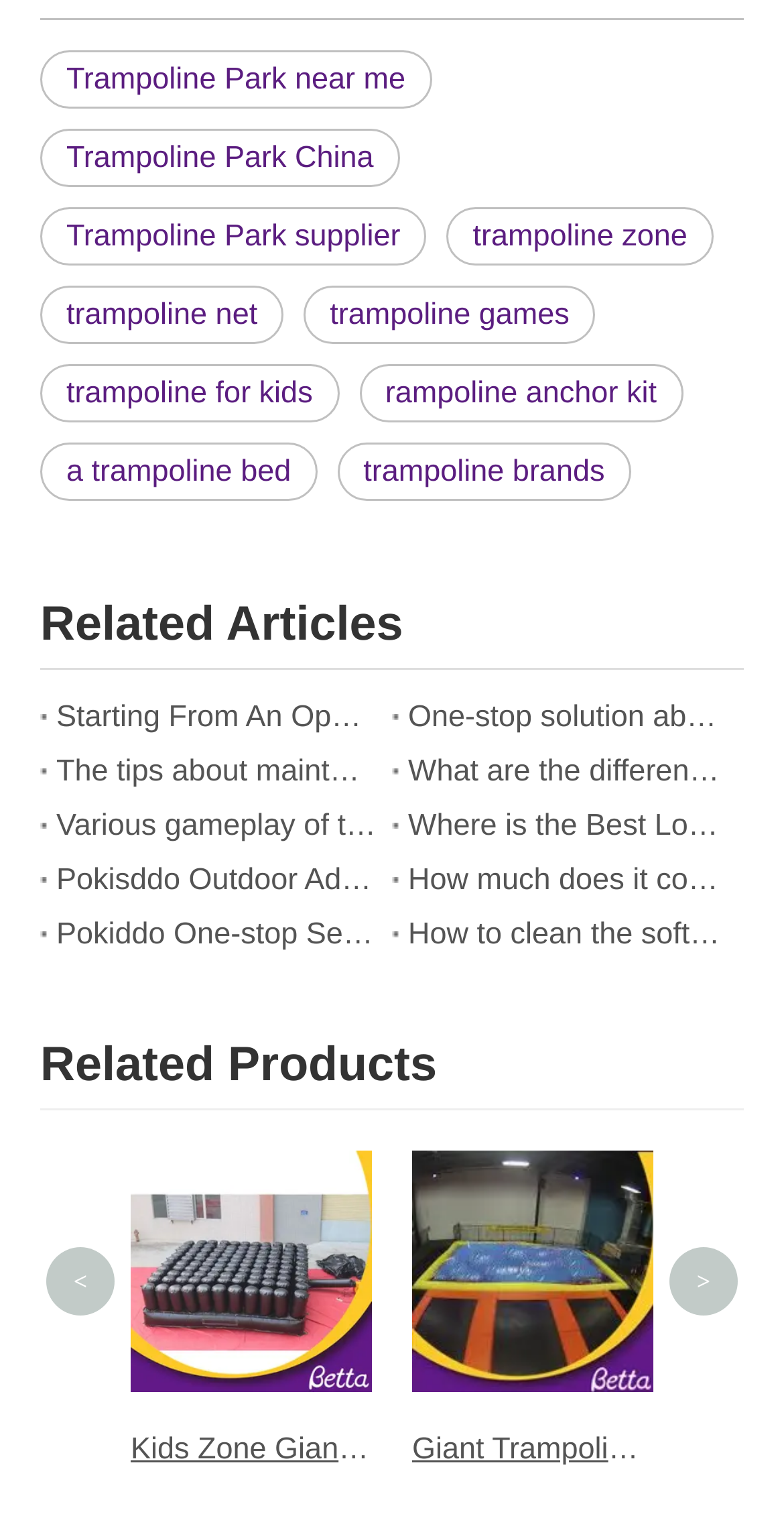Locate the bounding box coordinates of the clickable region to complete the following instruction: "Click on 'Trampoline Park near me'."

[0.051, 0.033, 0.55, 0.071]